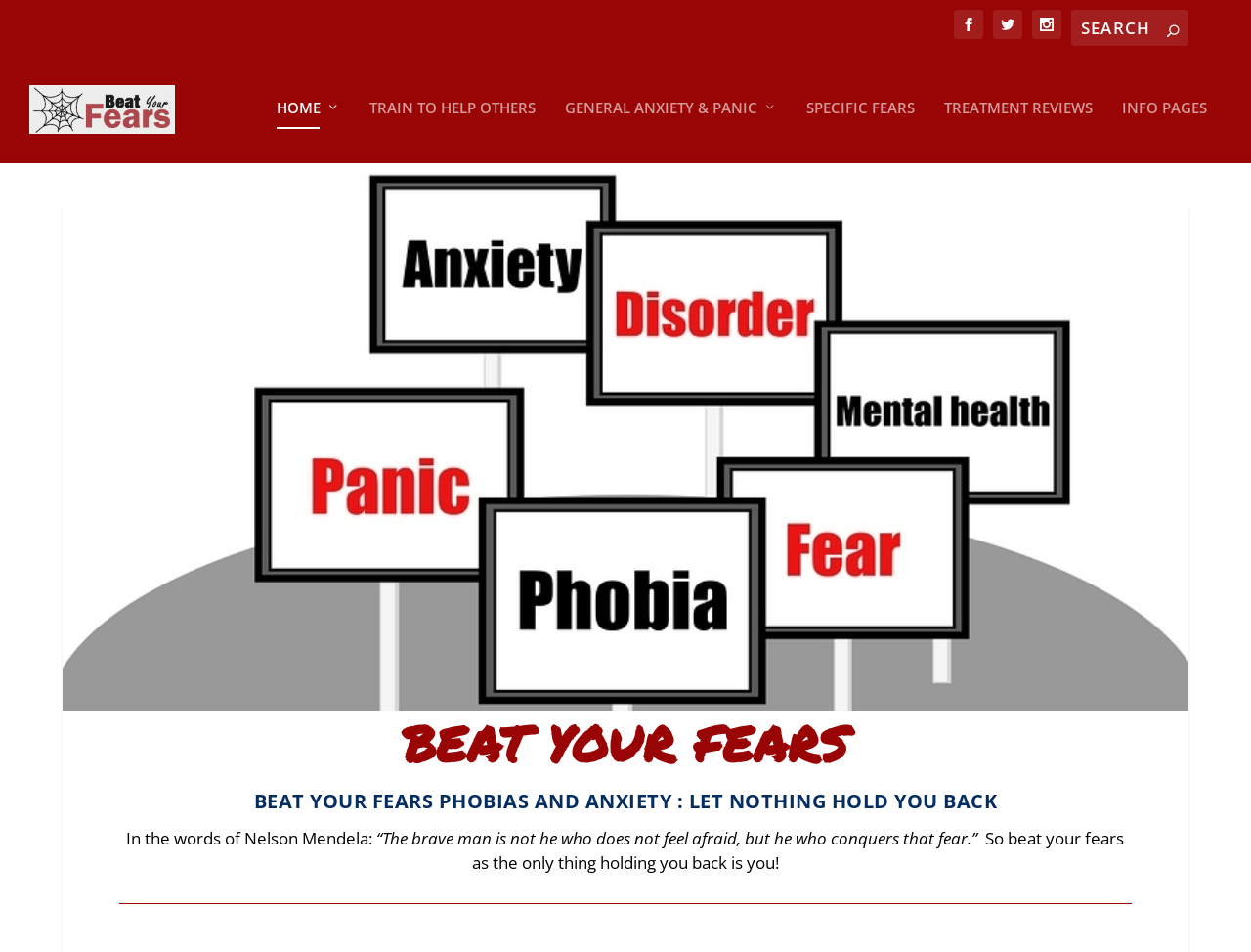Please specify the bounding box coordinates of the clickable section necessary to execute the following command: "go to home page".

[0.221, 0.108, 0.272, 0.175]